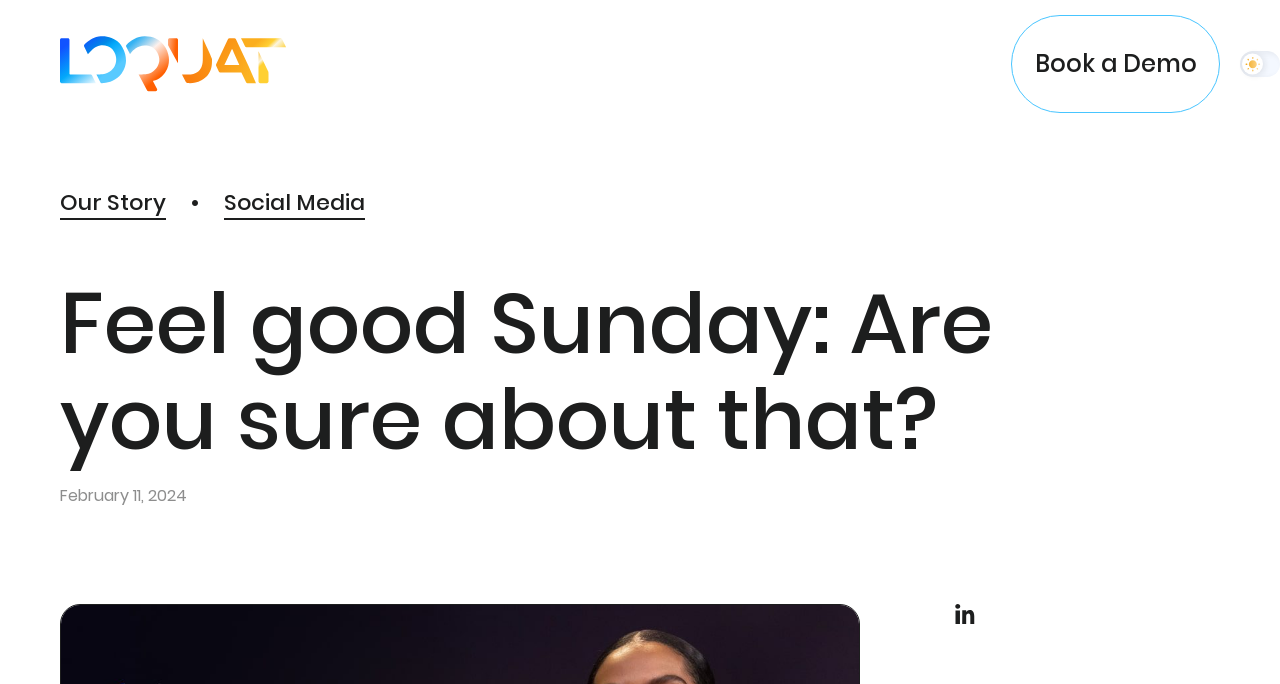Locate the bounding box coordinates of the element you need to click to accomplish the task described by this instruction: "Go to Partners".

[0.525, 0.058, 0.591, 0.129]